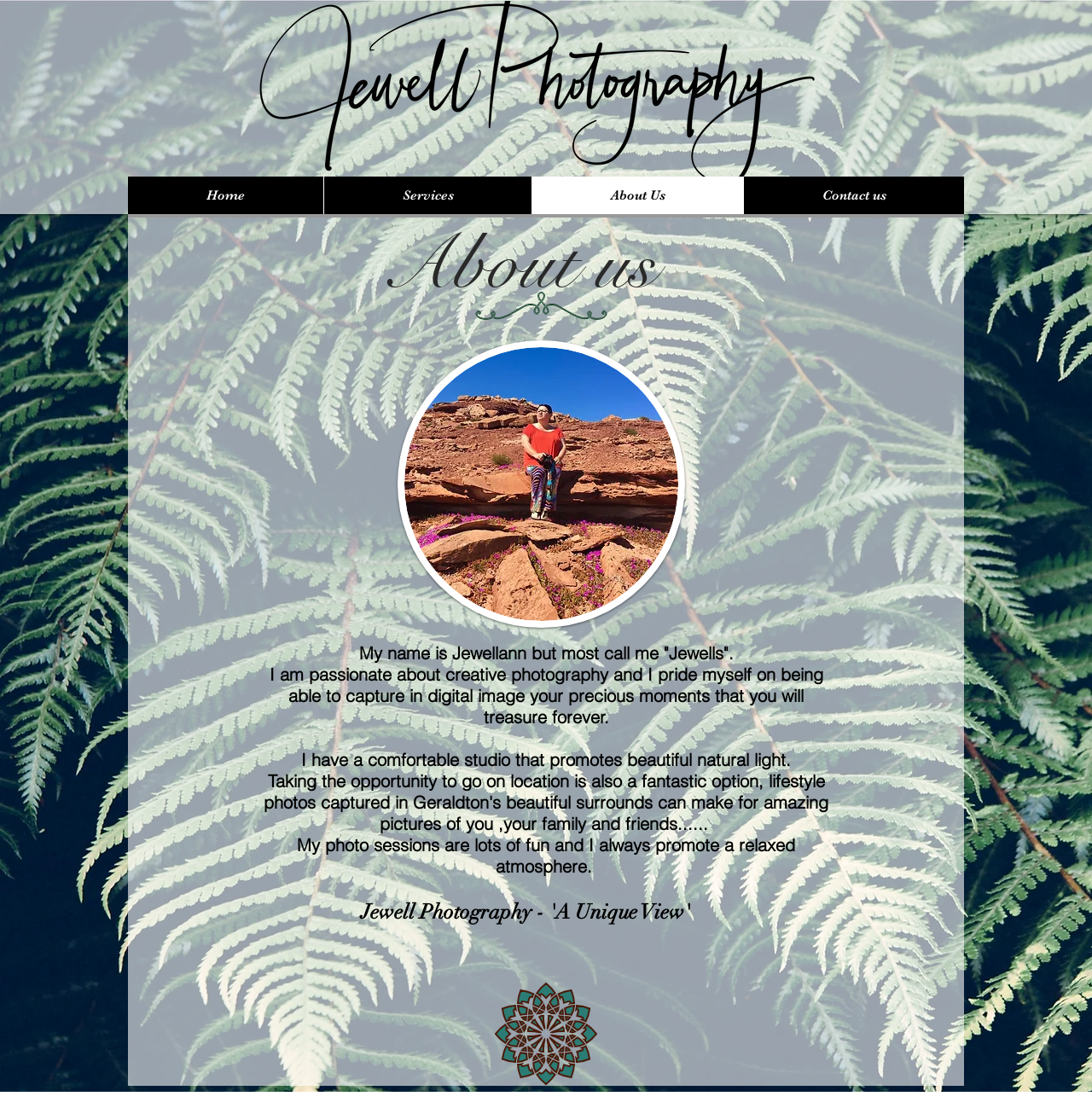What type of light does the studio promote?
Based on the screenshot, answer the question with a single word or phrase.

Natural light